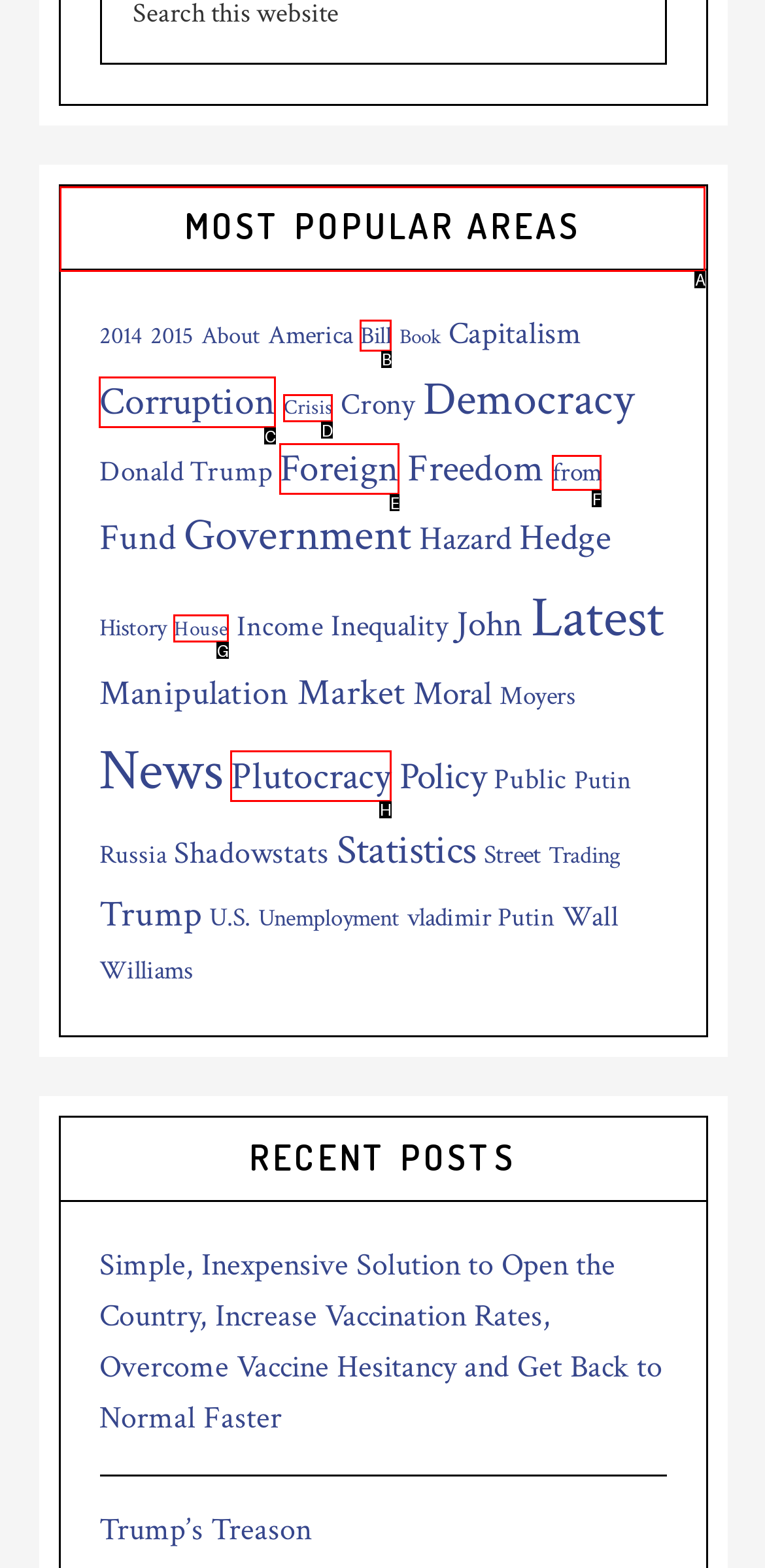Identify the correct UI element to click to achieve the task: Click on the 'MOST POPULAR AREAS' heading.
Answer with the letter of the appropriate option from the choices given.

A